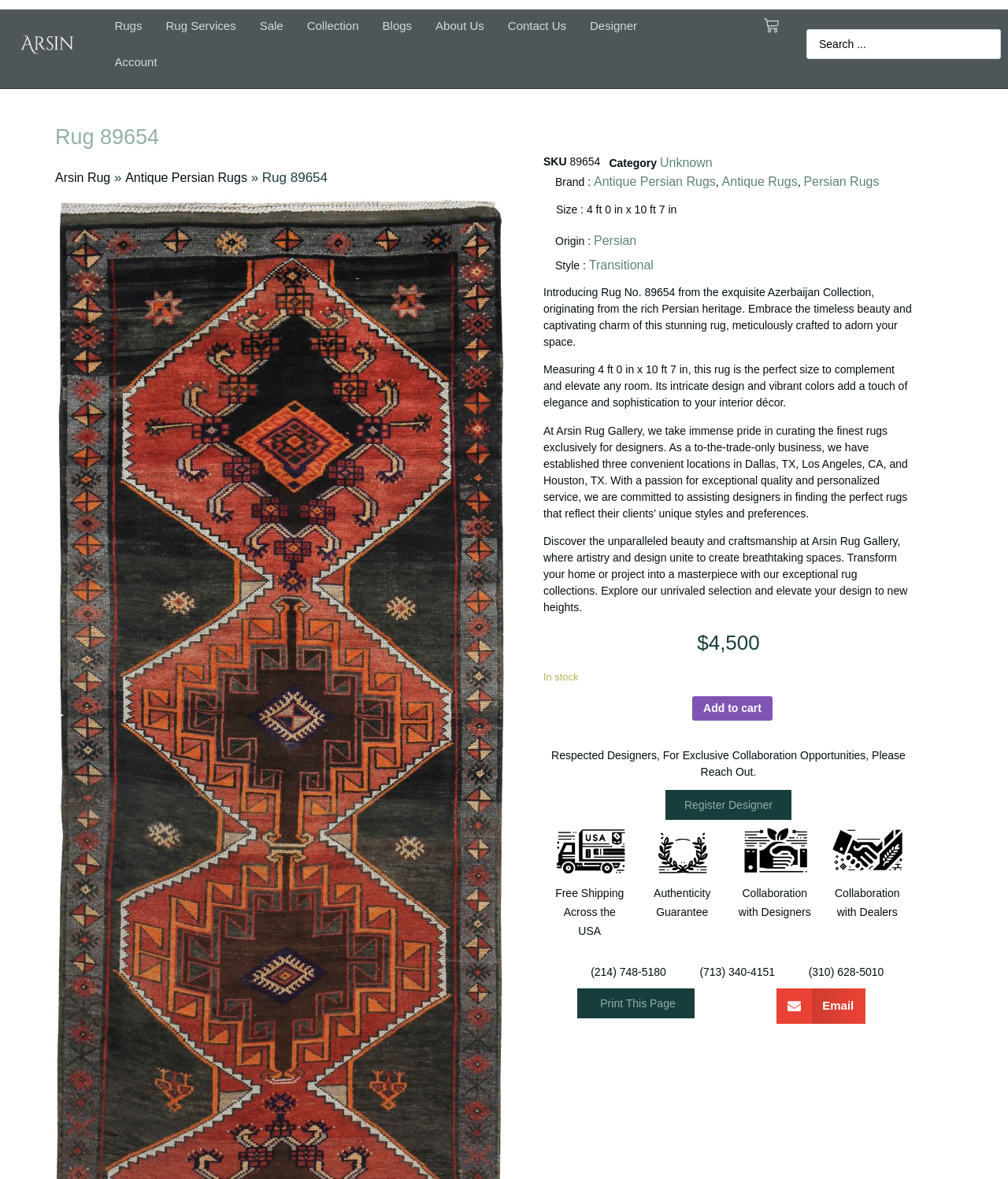Kindly determine the bounding box coordinates for the area that needs to be clicked to execute this instruction: "Explore Antique Persian Rugs".

[0.124, 0.145, 0.245, 0.156]